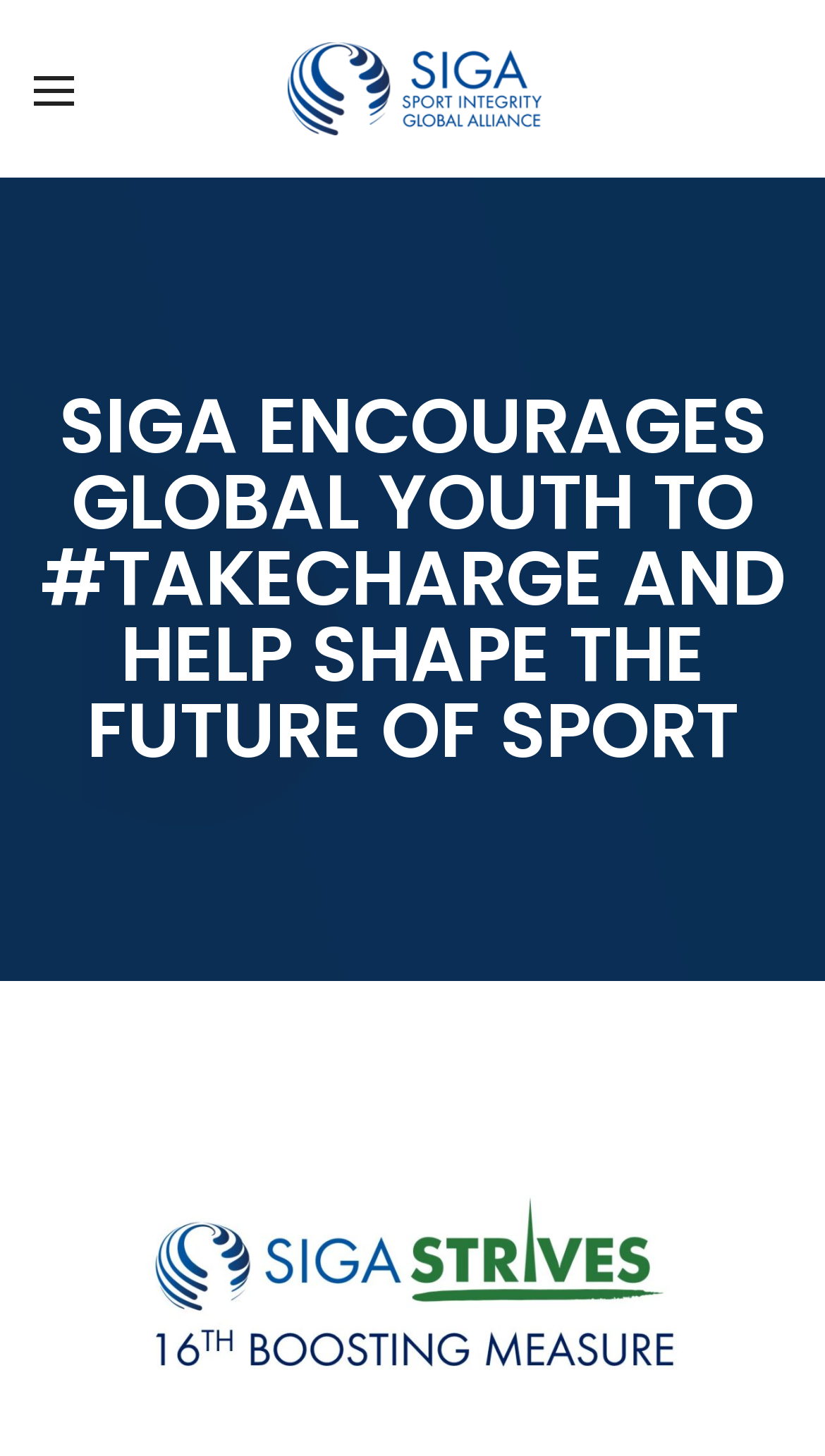Extract the bounding box of the UI element described as: "parent_node: Sport Integrity Global Alliance".

[0.038, 0.0, 0.35, 0.122]